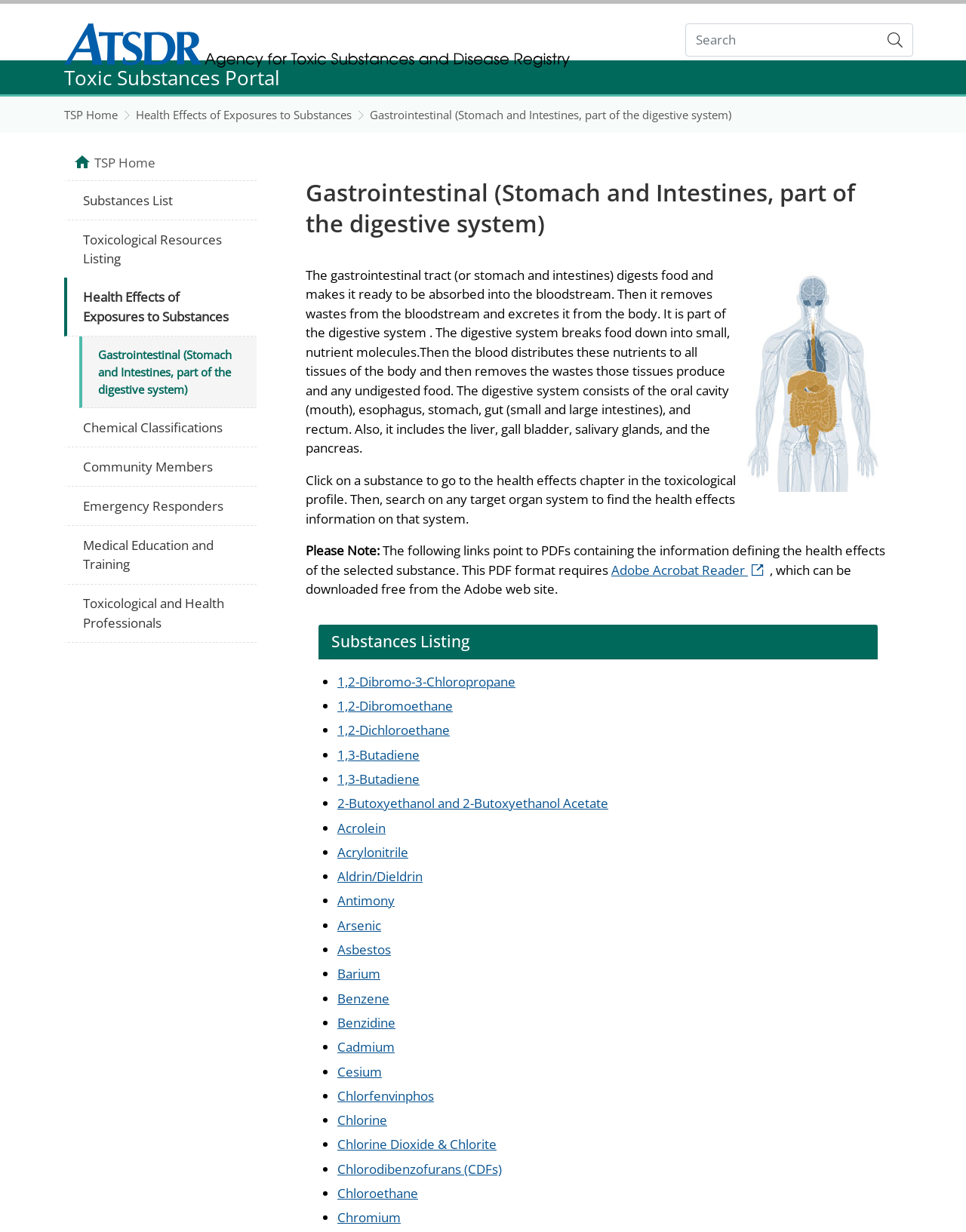Identify the bounding box of the UI component described as: "Next".

None